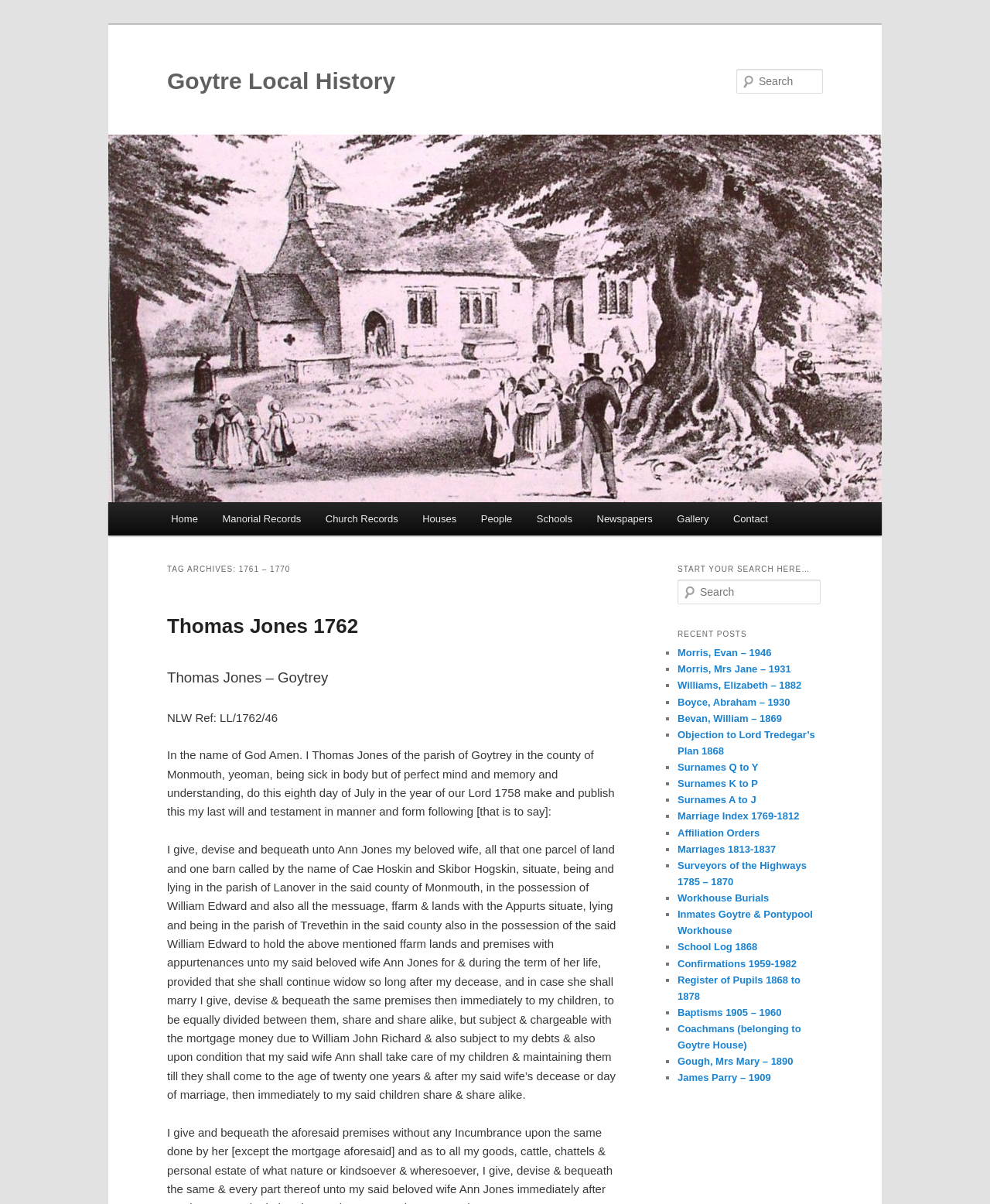What is the purpose of the search box?
Provide a short answer using one word or a brief phrase based on the image.

To search the archives